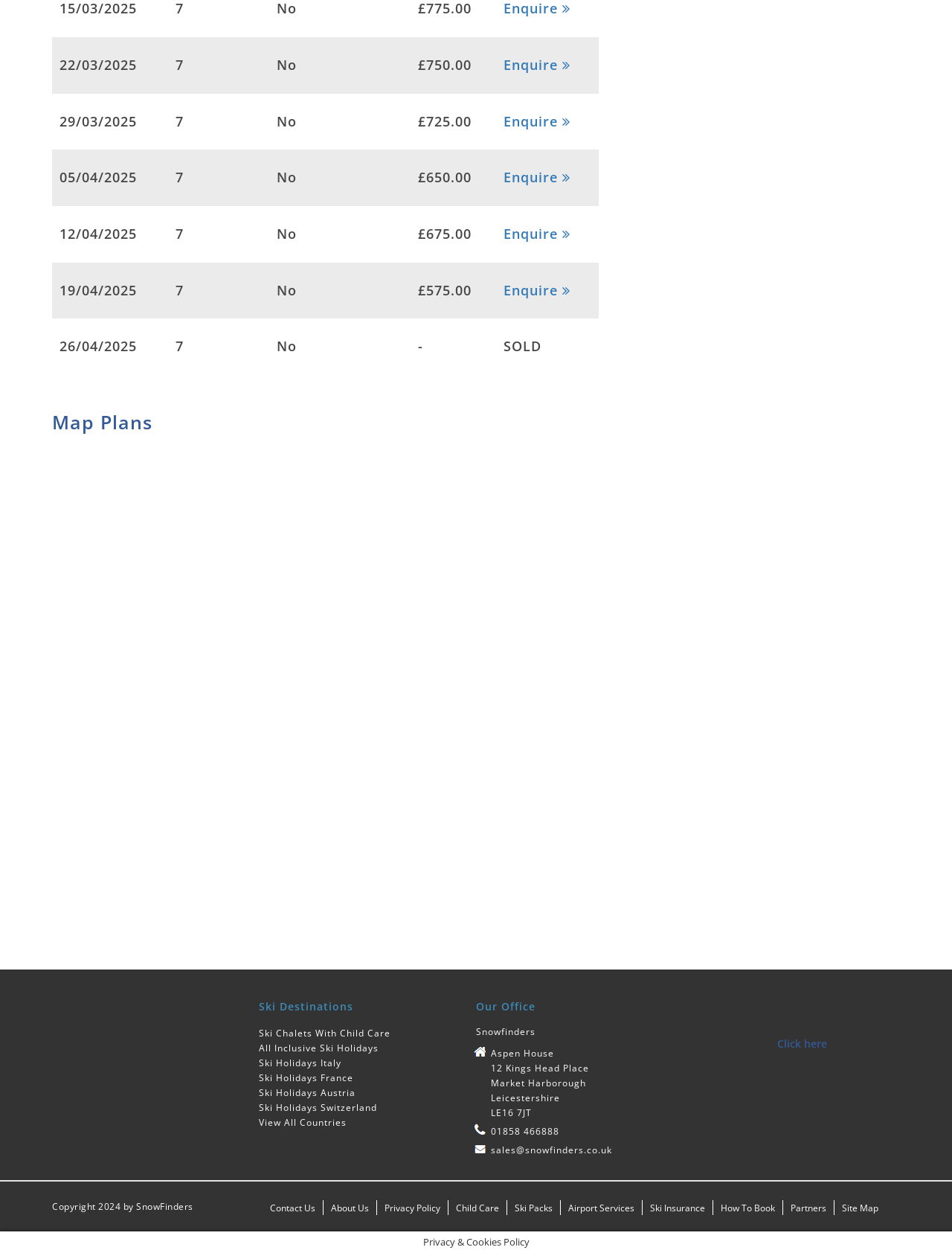What is the date of the first ski holiday?
Utilize the image to construct a detailed and well-explained answer.

The first row in the grid contains the date '22/03/2025' in the first gridcell, which indicates the start date of the first ski holiday.